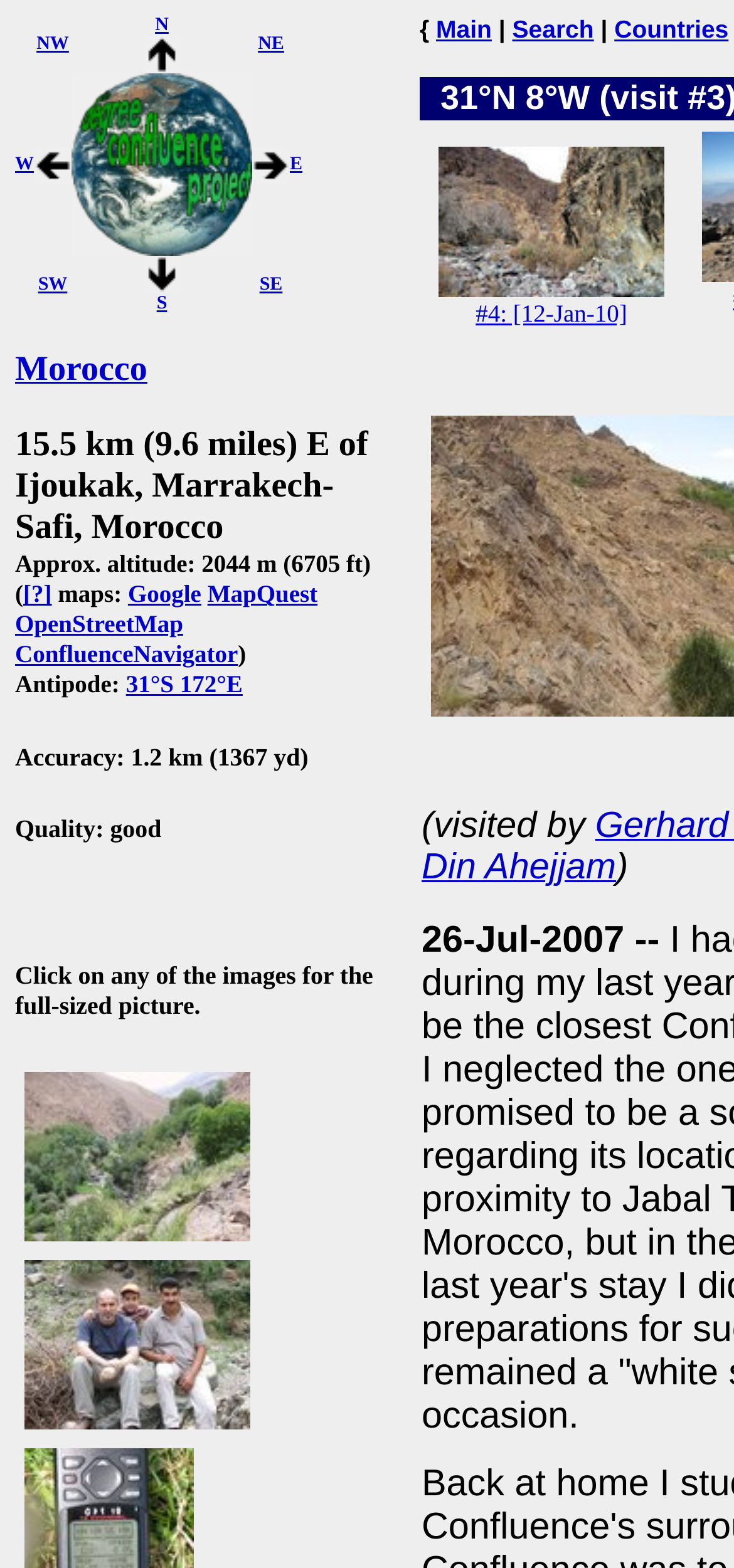Identify the bounding box for the UI element that is described as follows: "NE".

[0.351, 0.022, 0.387, 0.035]